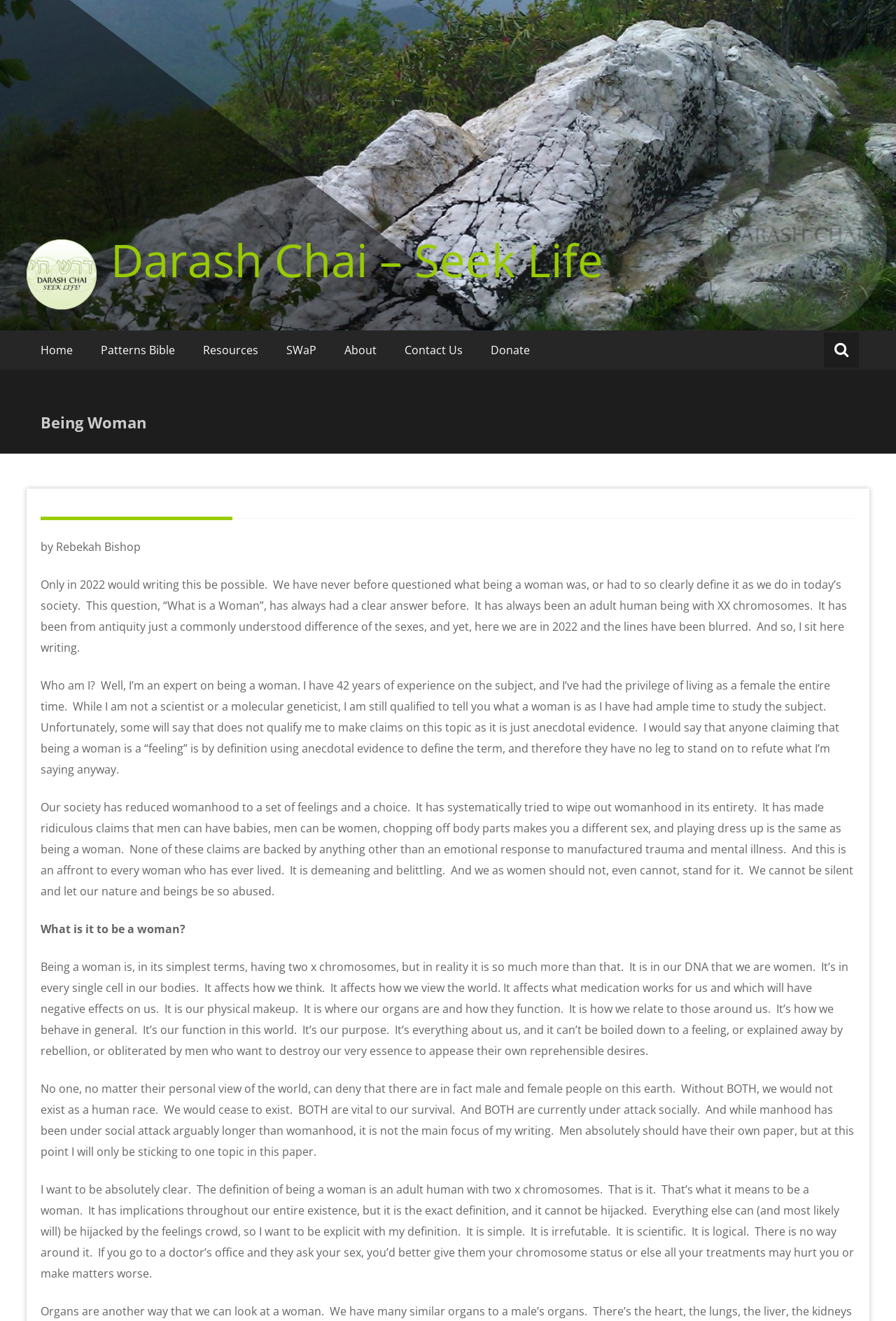Can you specify the bounding box coordinates for the region that should be clicked to fulfill this instruction: "Click the 'Patterns Bible' link".

[0.097, 0.25, 0.211, 0.28]